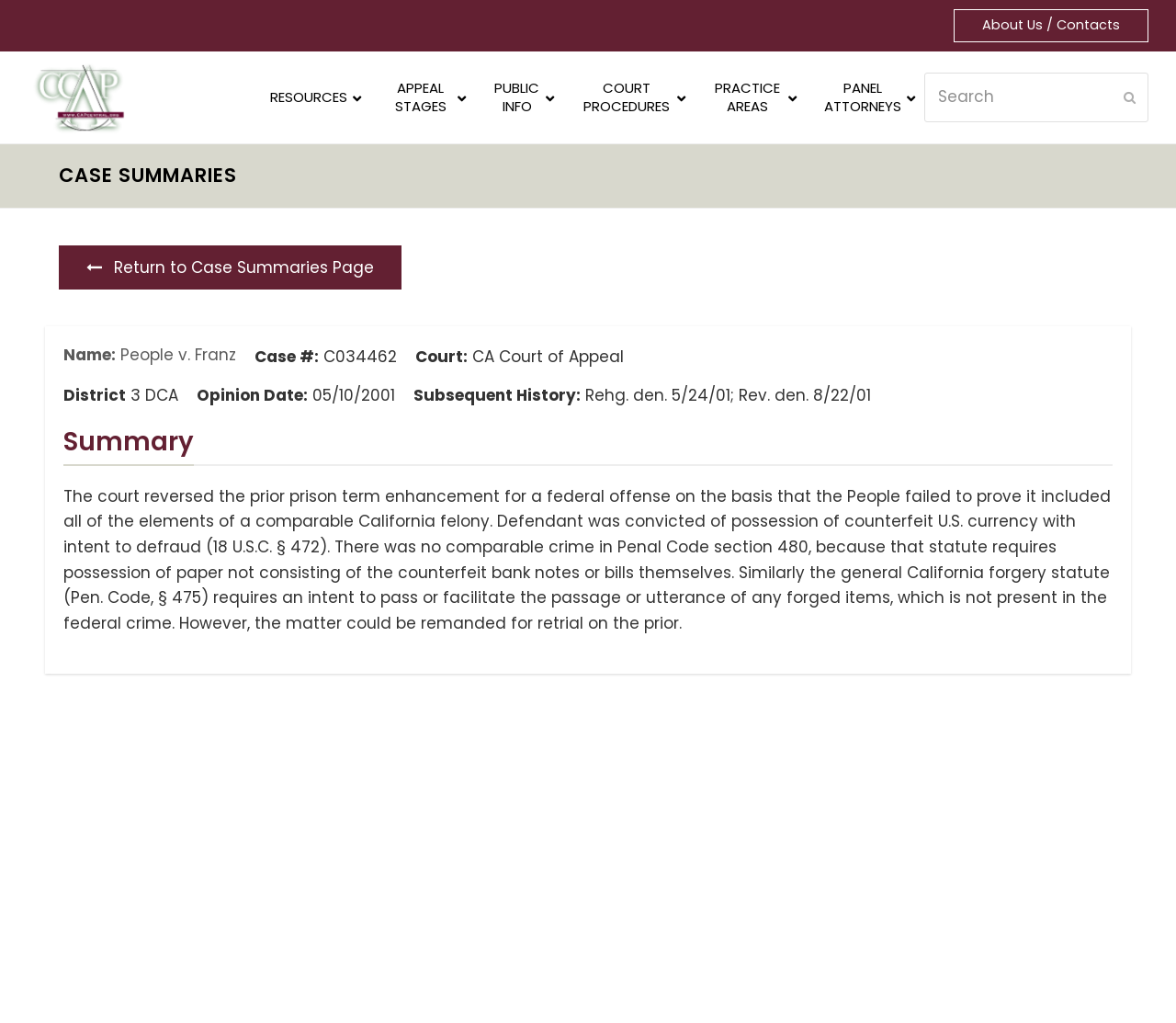Please provide a brief answer to the following inquiry using a single word or phrase:
What is the court of appeal?

CA Court of Appeal